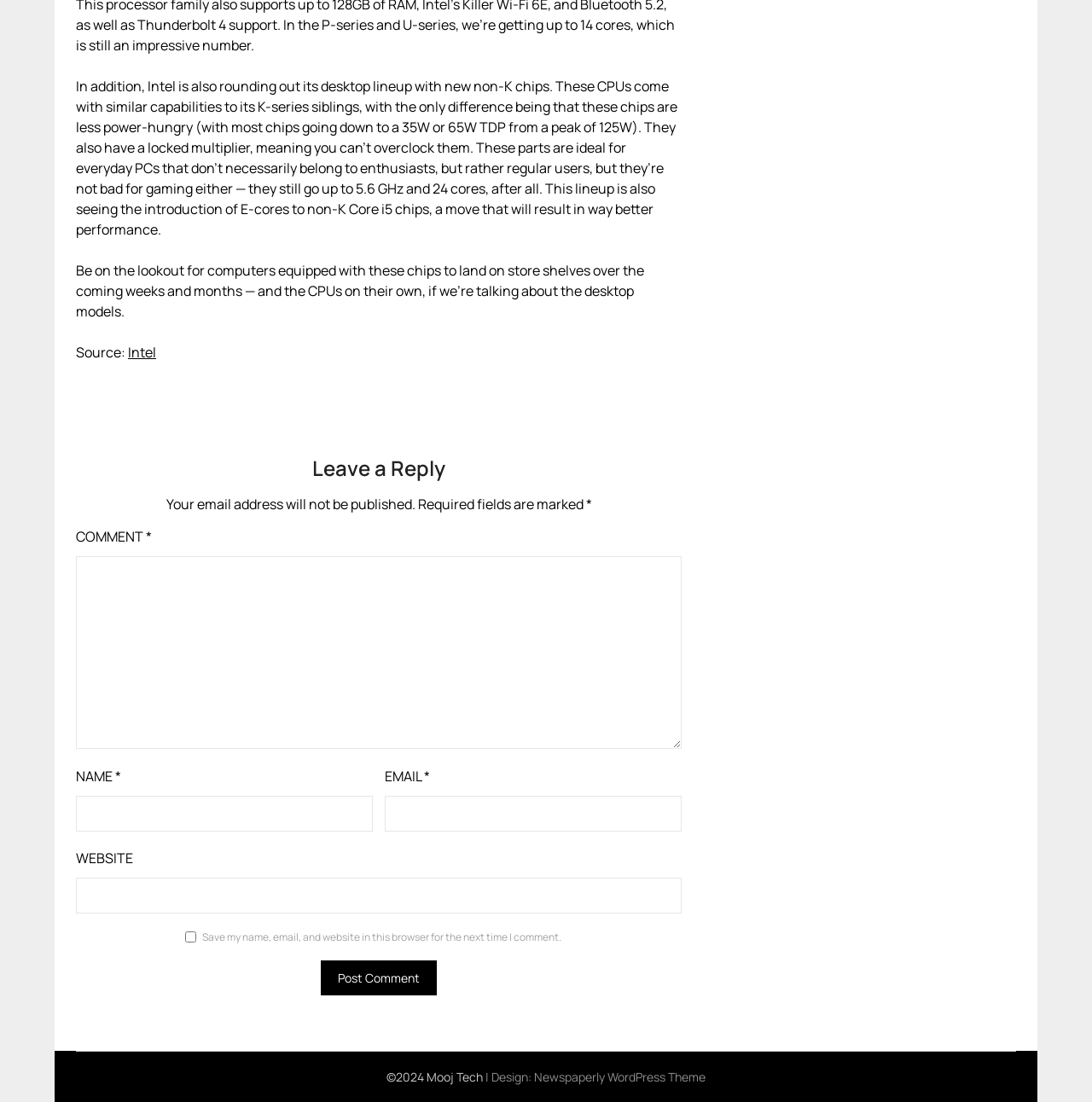Answer the question with a brief word or phrase:
What is the purpose of the non-K chips?

For everyday PCs